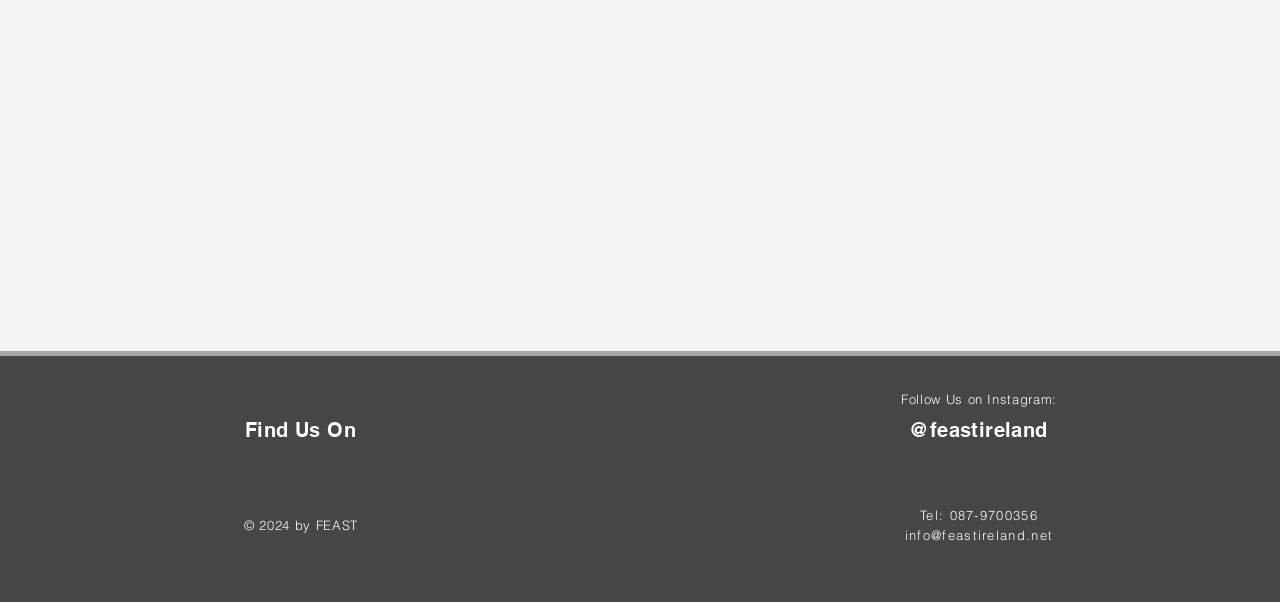Please reply to the following question with a single word or a short phrase:
What is the username on Instagram?

@feastireland